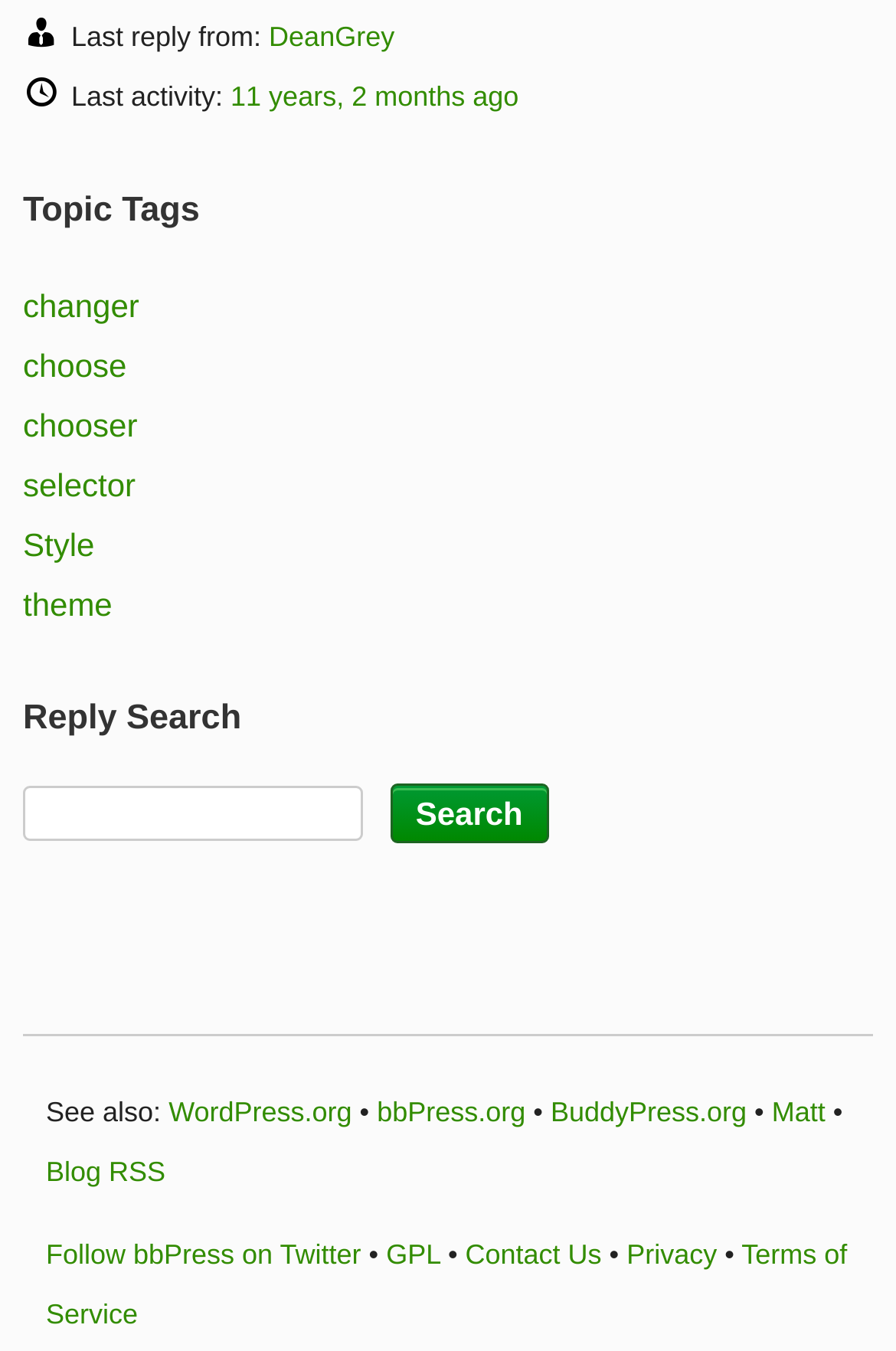Locate the bounding box coordinates of the area to click to fulfill this instruction: "Follow bbPress on Twitter". The bounding box should be presented as four float numbers between 0 and 1, in the order [left, top, right, bottom].

[0.051, 0.916, 0.403, 0.94]